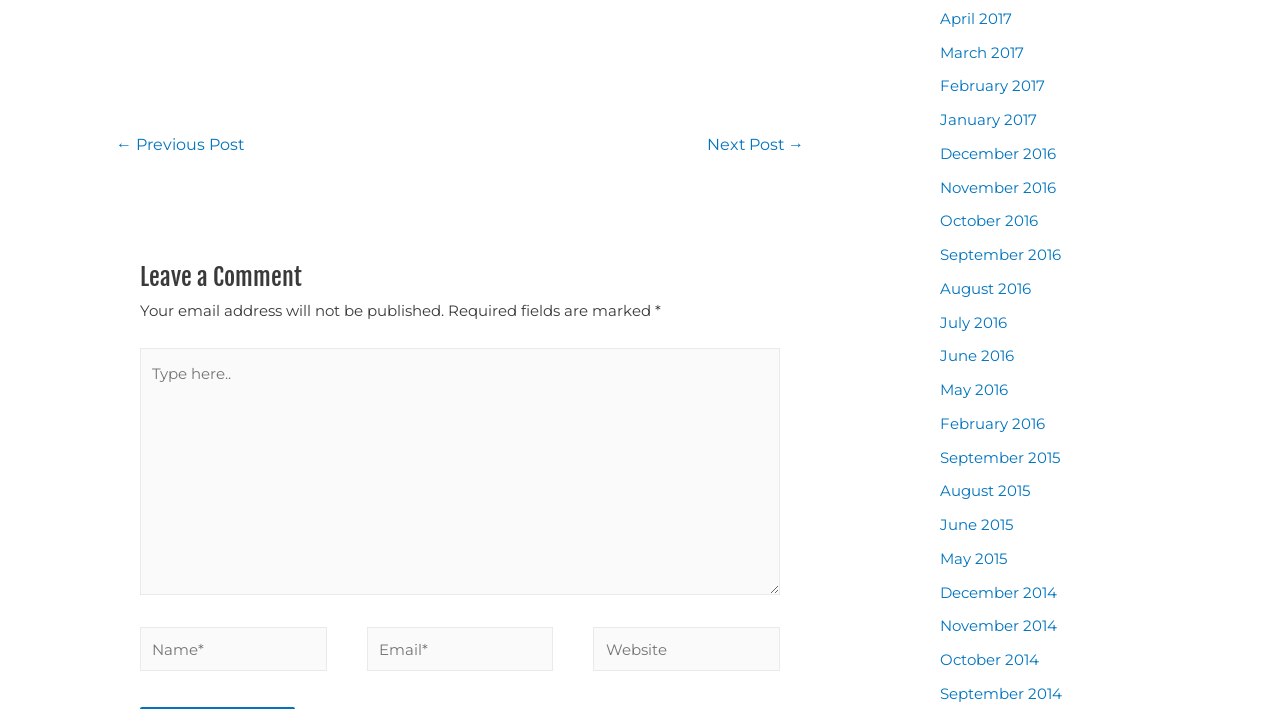For the given element description November 2014, determine the bounding box coordinates of the UI element. The coordinates should follow the format (top-left x, top-left y, bottom-right x, bottom-right y) and be within the range of 0 to 1.

[0.734, 0.869, 0.826, 0.896]